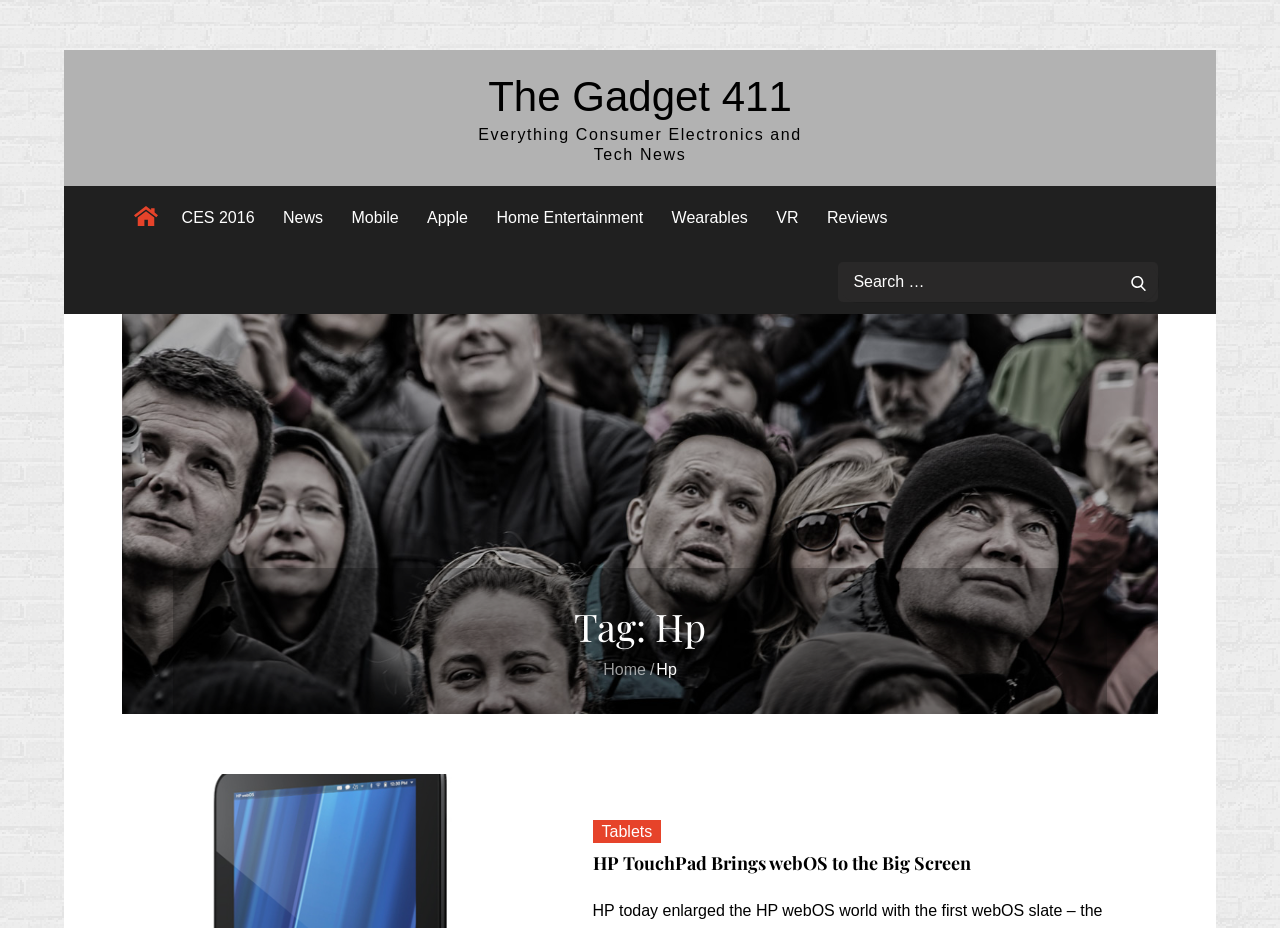Please specify the bounding box coordinates in the format (top-left x, top-left y, bottom-right x, bottom-right y), with all values as floating point numbers between 0 and 1. Identify the bounding box of the UI element described by: Apple

[0.324, 0.201, 0.375, 0.27]